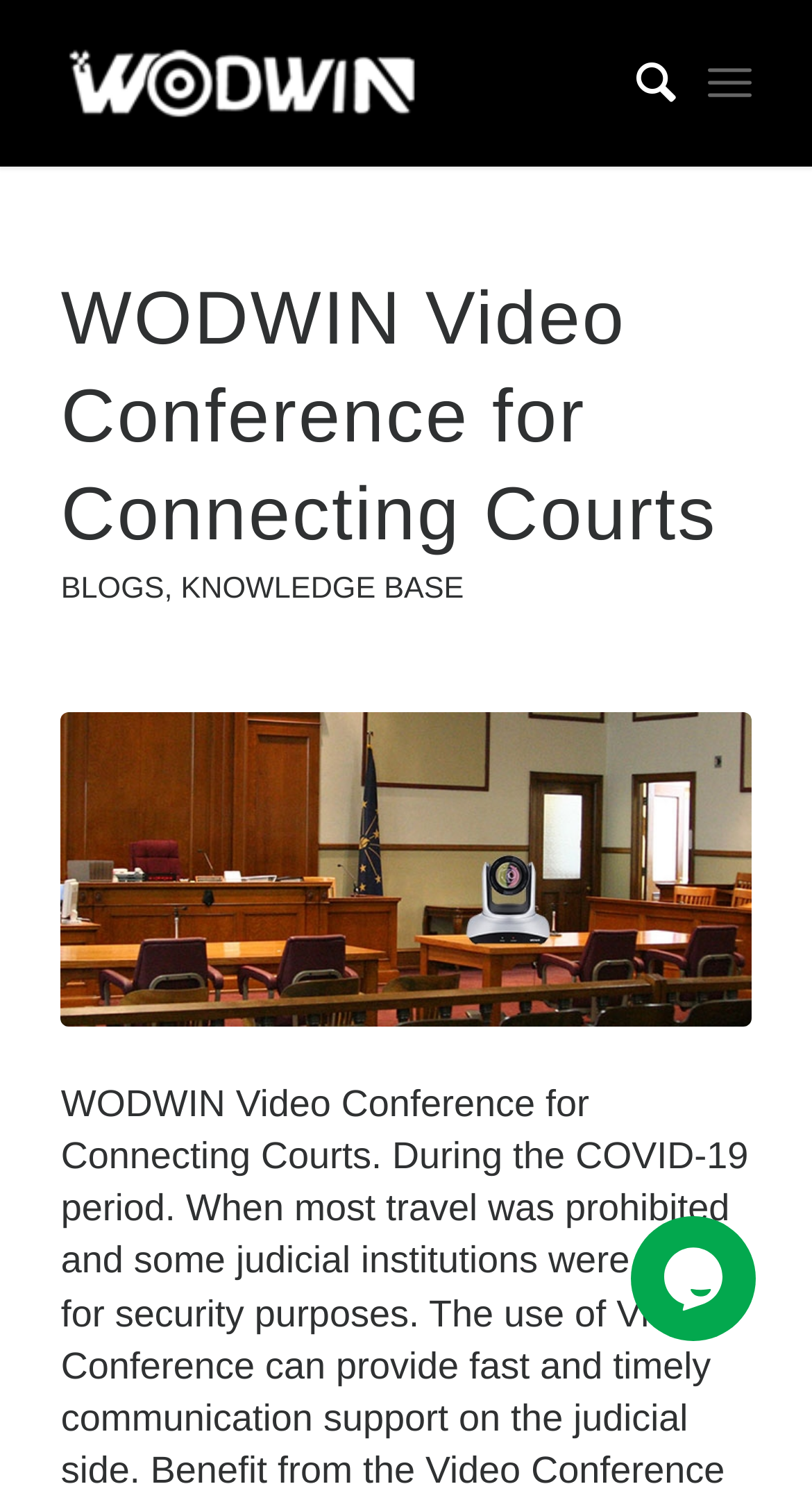Please provide a one-word or phrase answer to the question: 
What is the theme of the webpage?

Judicial institutions